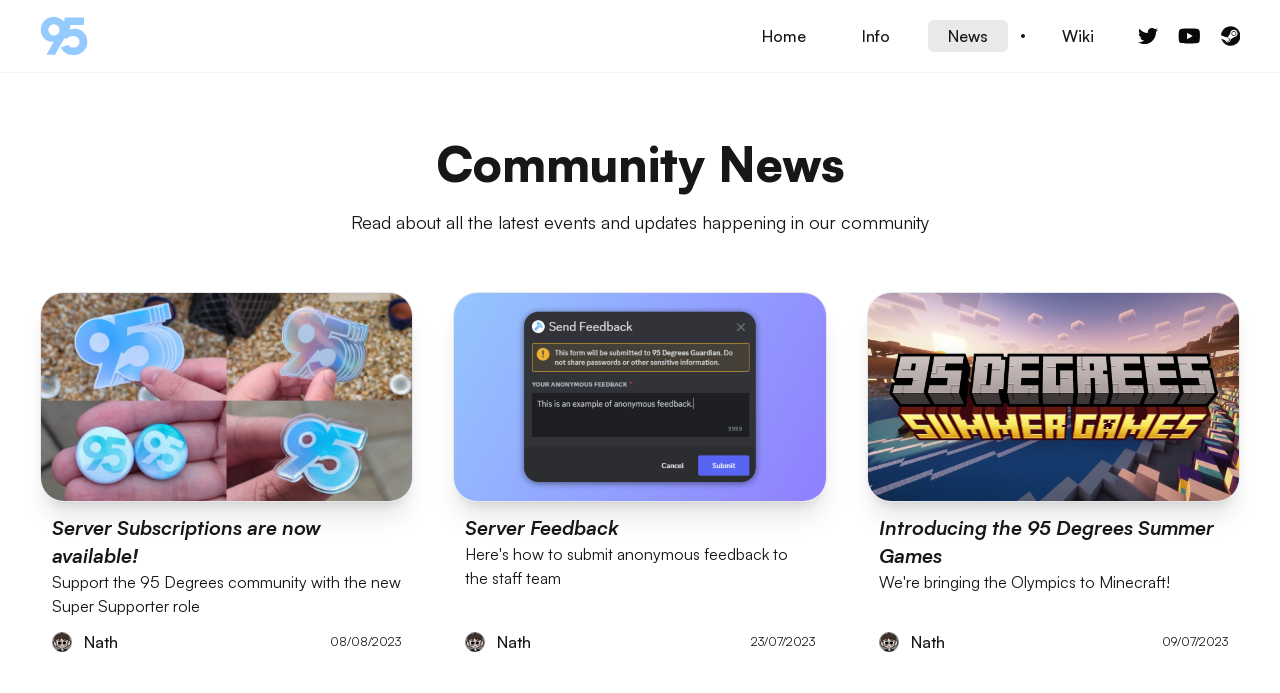Please identify the bounding box coordinates of the element I need to click to follow this instruction: "Check out the 95 Degrees Summer Games".

[0.677, 0.421, 0.969, 0.944]